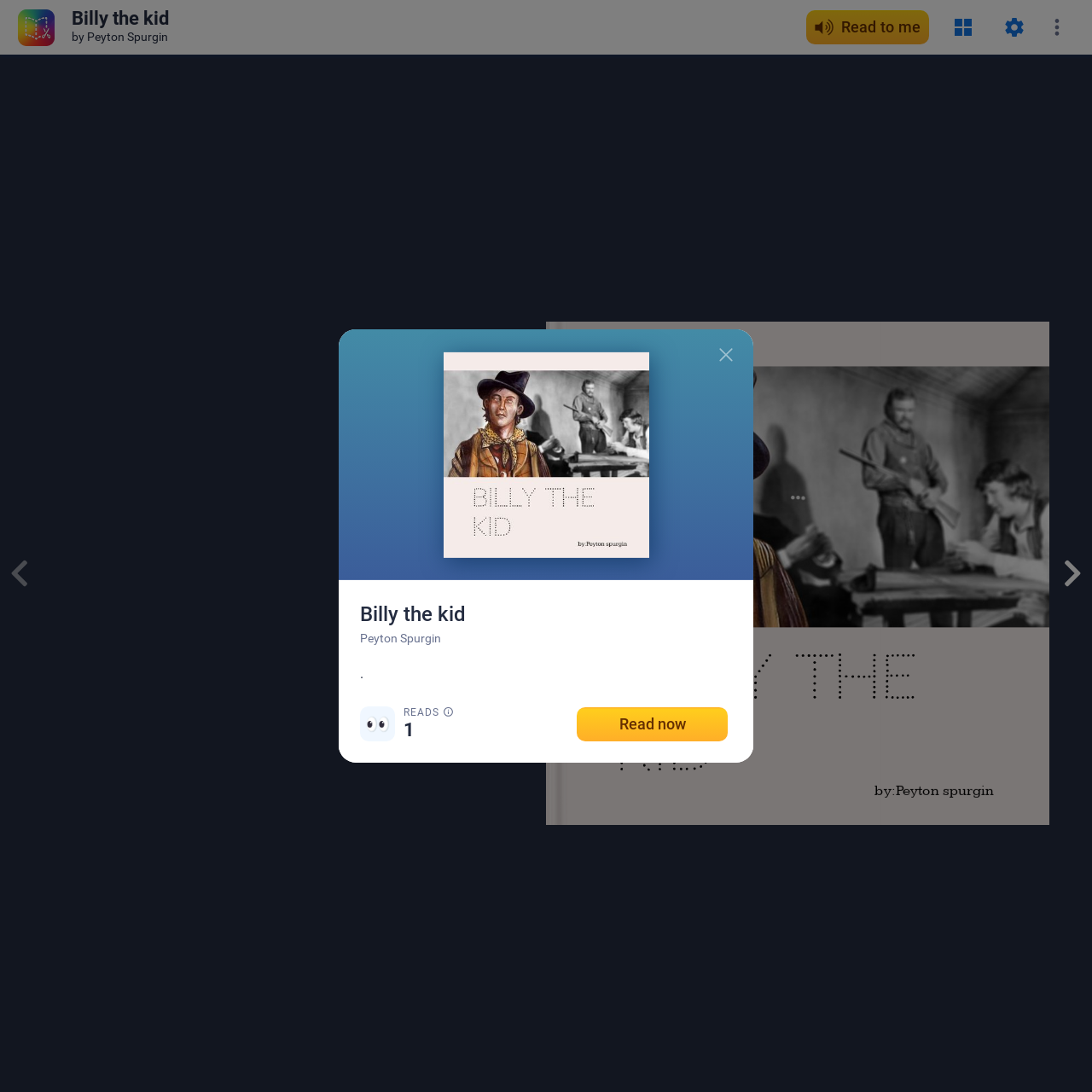What is the function of the 'Read to me' button?
Please provide a detailed and thorough answer to the question.

I inferred the function of the 'Read to me' button by its name and its placement among other buttons like 'Pages' and 'Settings', suggesting that it is related to the book's content.